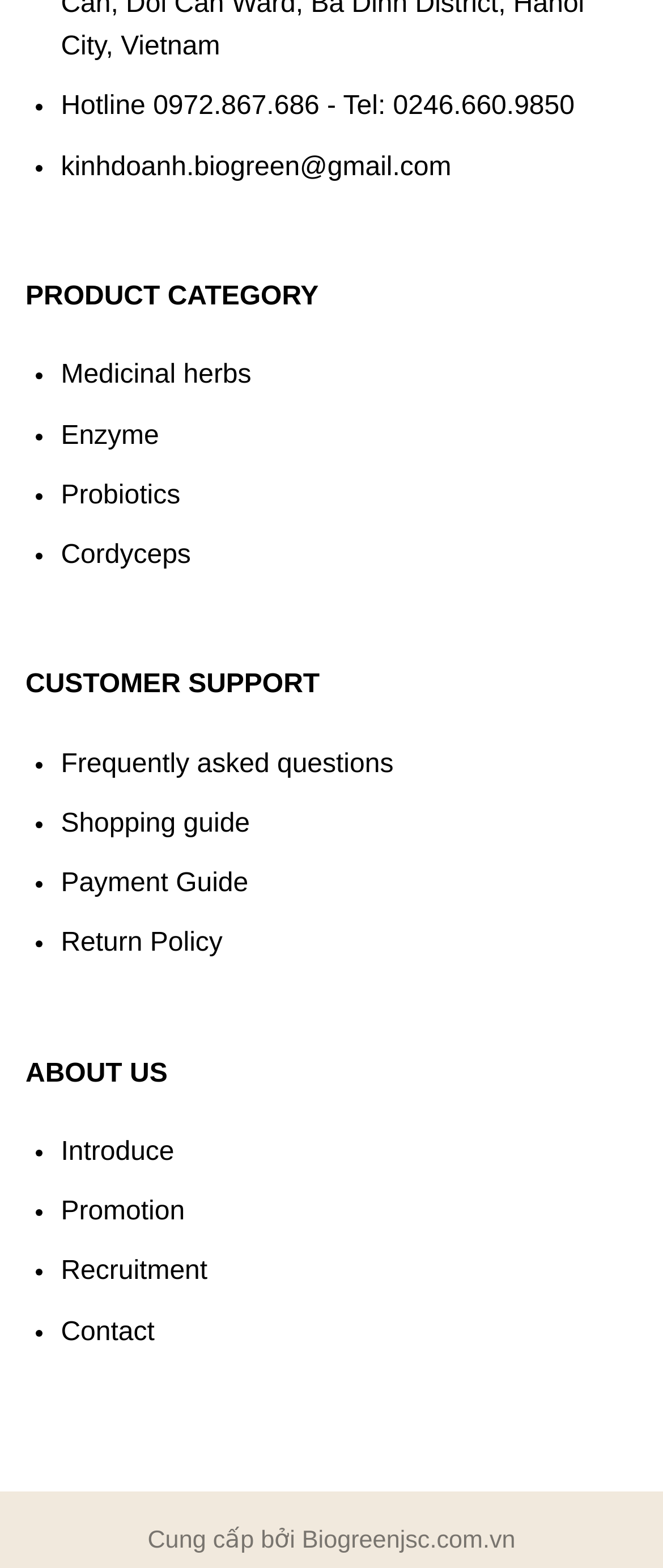Please locate the bounding box coordinates for the element that should be clicked to achieve the following instruction: "Contact us". Ensure the coordinates are given as four float numbers between 0 and 1, i.e., [left, top, right, bottom].

[0.092, 0.84, 0.233, 0.859]